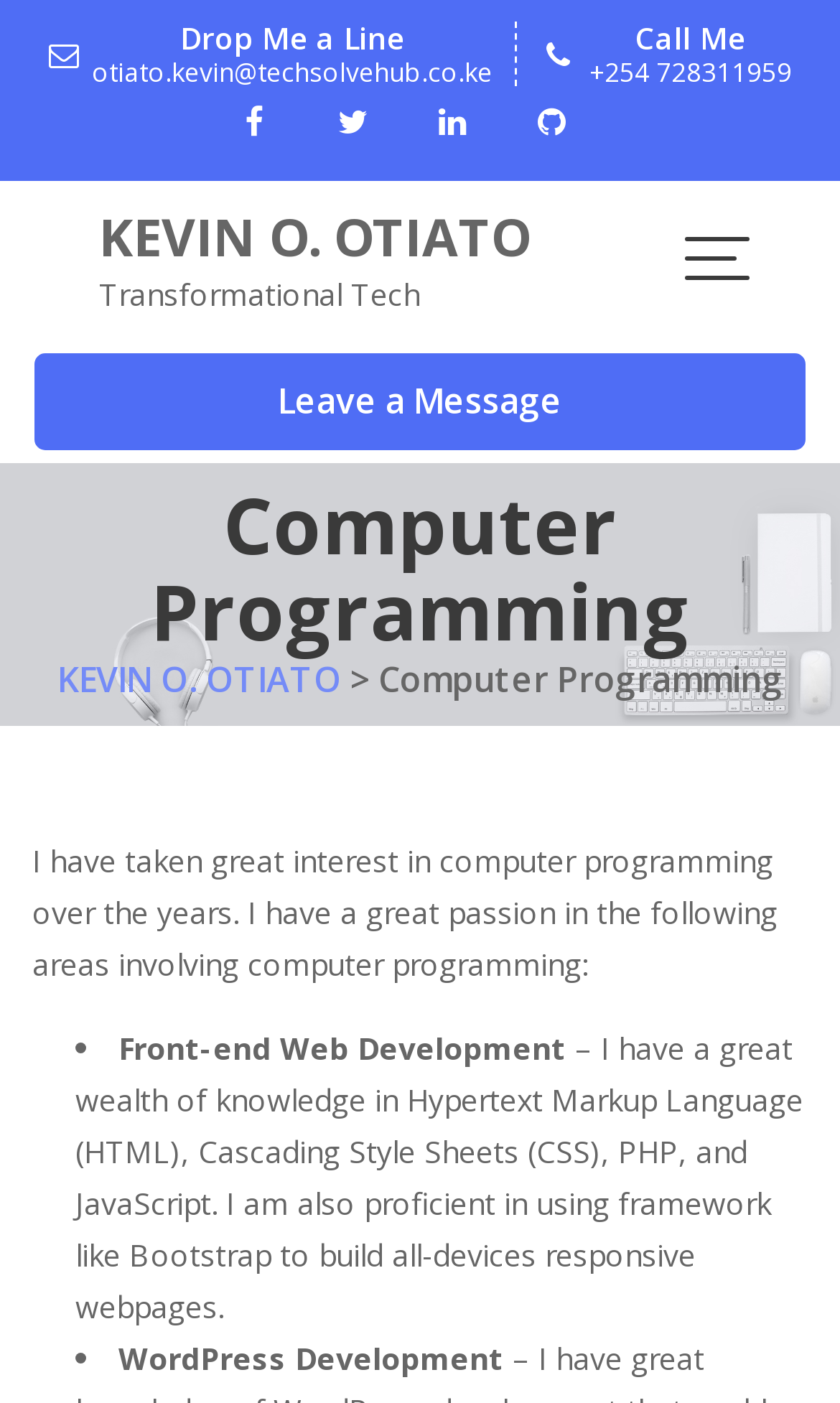What is Kevin O. Otieno's area of interest in computer programming?
Please answer using one word or phrase, based on the screenshot.

Front-end Web Development and WordPress Development